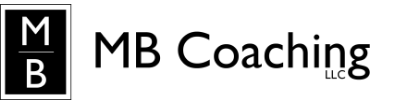What is the focus of MB Coaching's services?
Use the information from the screenshot to give a comprehensive response to the question.

The coaching services offered by MB Coaching, founded by Miranda Bush, aim to empower individuals and promote personal growth through structured coaching programs, emphasizing self-improvement and resilience.